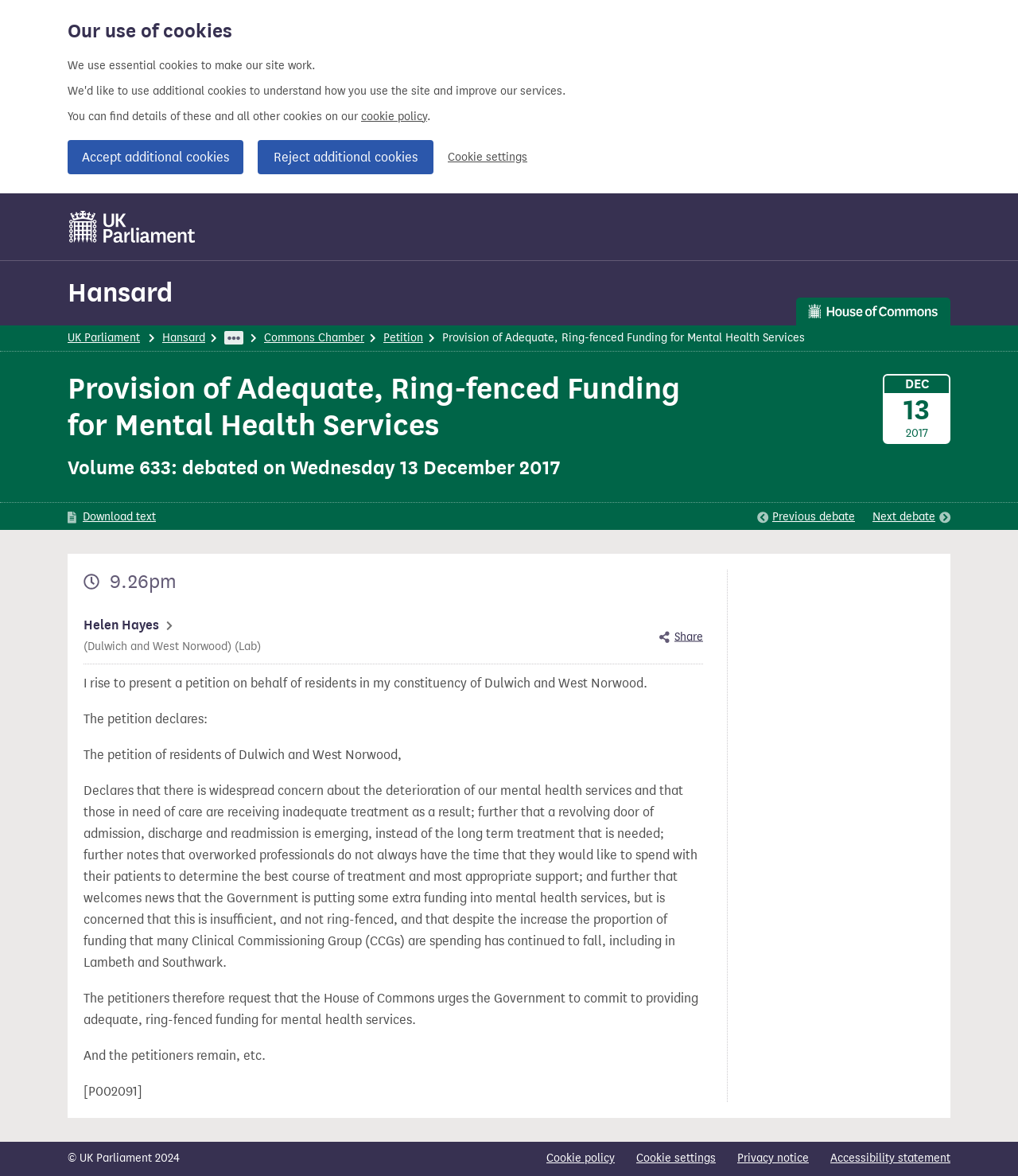Determine the bounding box coordinates of the clickable area required to perform the following instruction: "Share this specific contribution". The coordinates should be represented as four float numbers between 0 and 1: [left, top, right, bottom].

[0.648, 0.534, 0.691, 0.549]